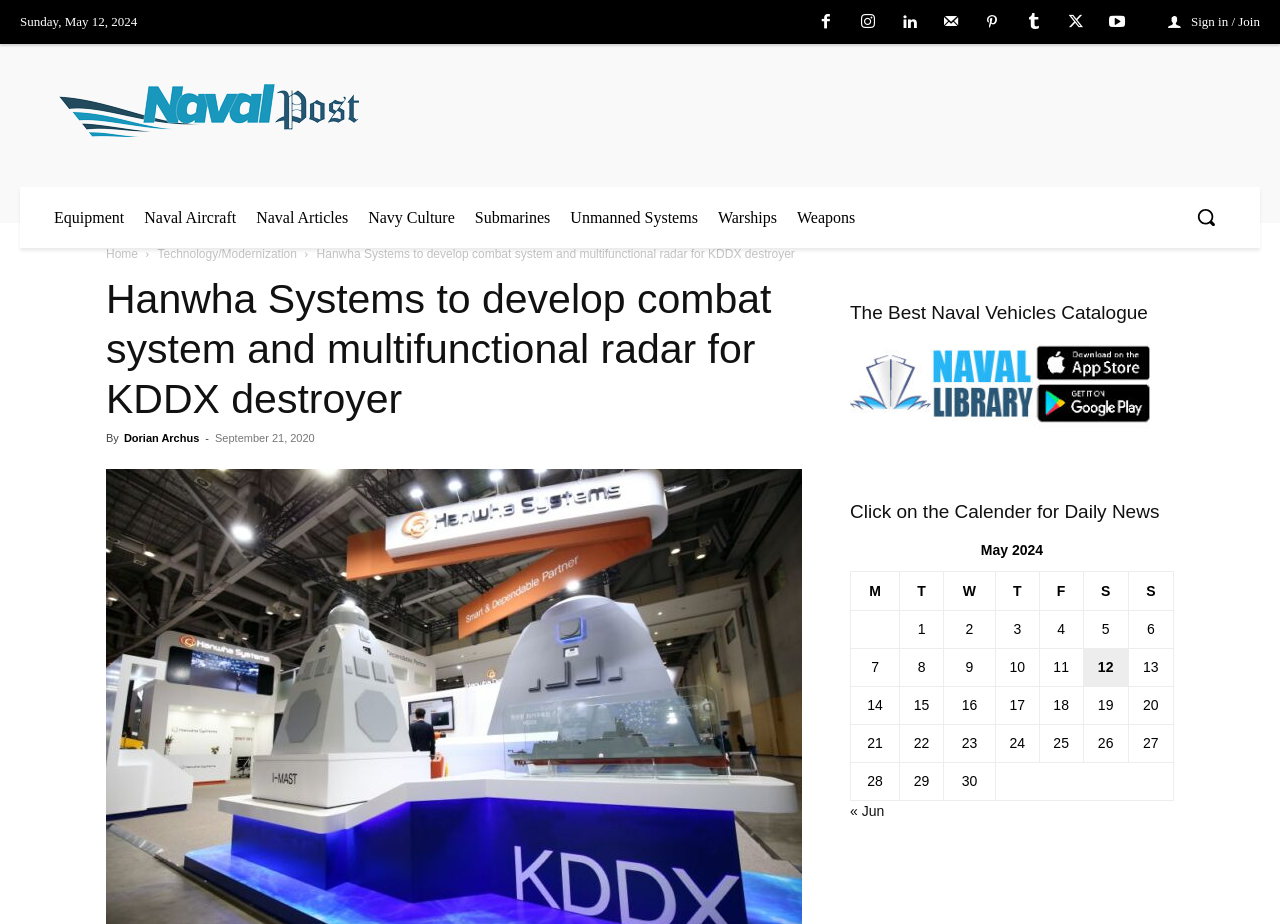Identify the coordinates of the bounding box for the element that must be clicked to accomplish the instruction: "Go to the 'Equipment' page".

[0.034, 0.202, 0.105, 0.268]